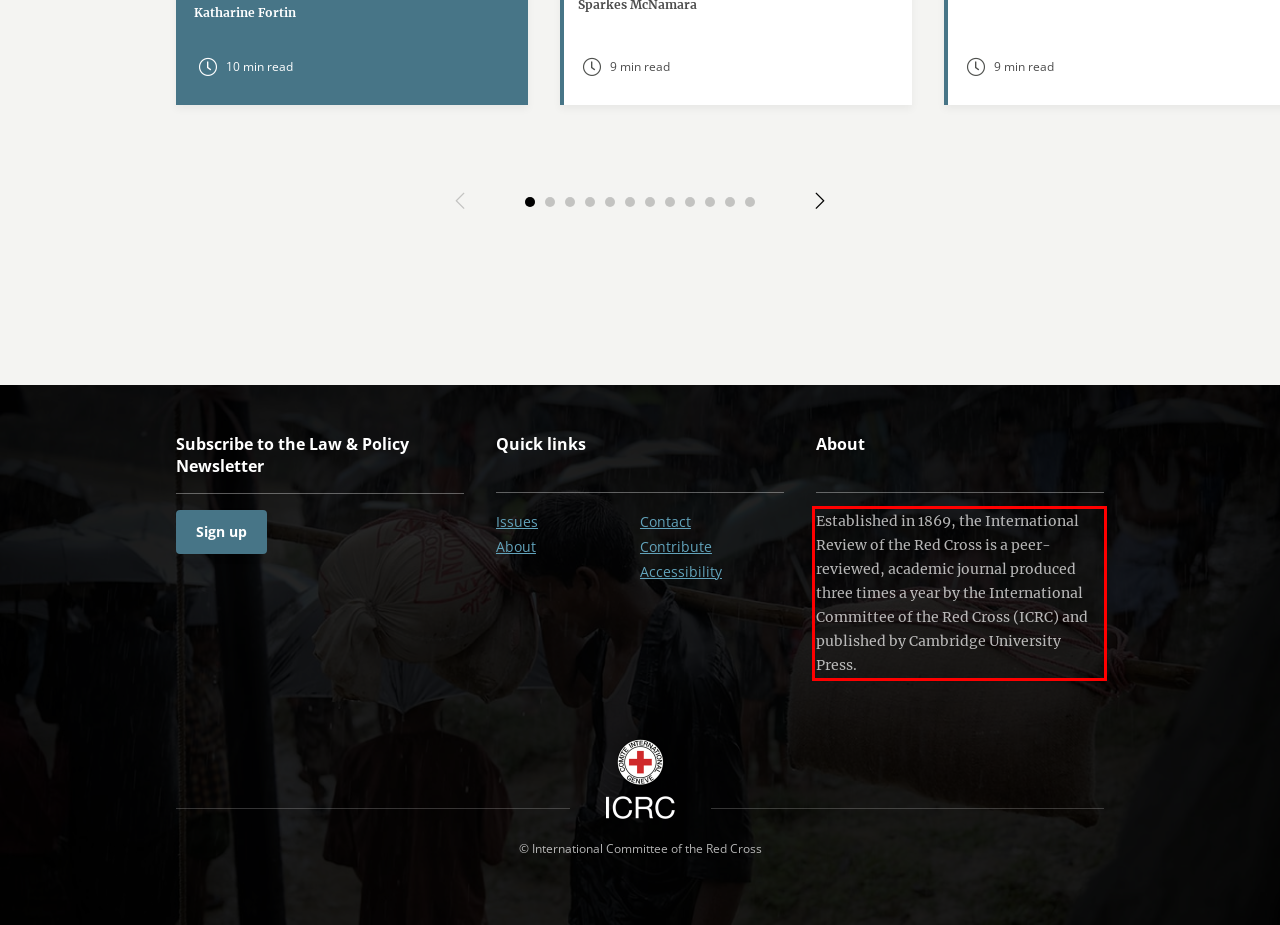Extract and provide the text found inside the red rectangle in the screenshot of the webpage.

Established in 1869, the International Review of the Red Cross is a peer-reviewed, academic journal produced three times a year by the International Committee of the Red Cross (ICRC) and published by Cambridge University Press.